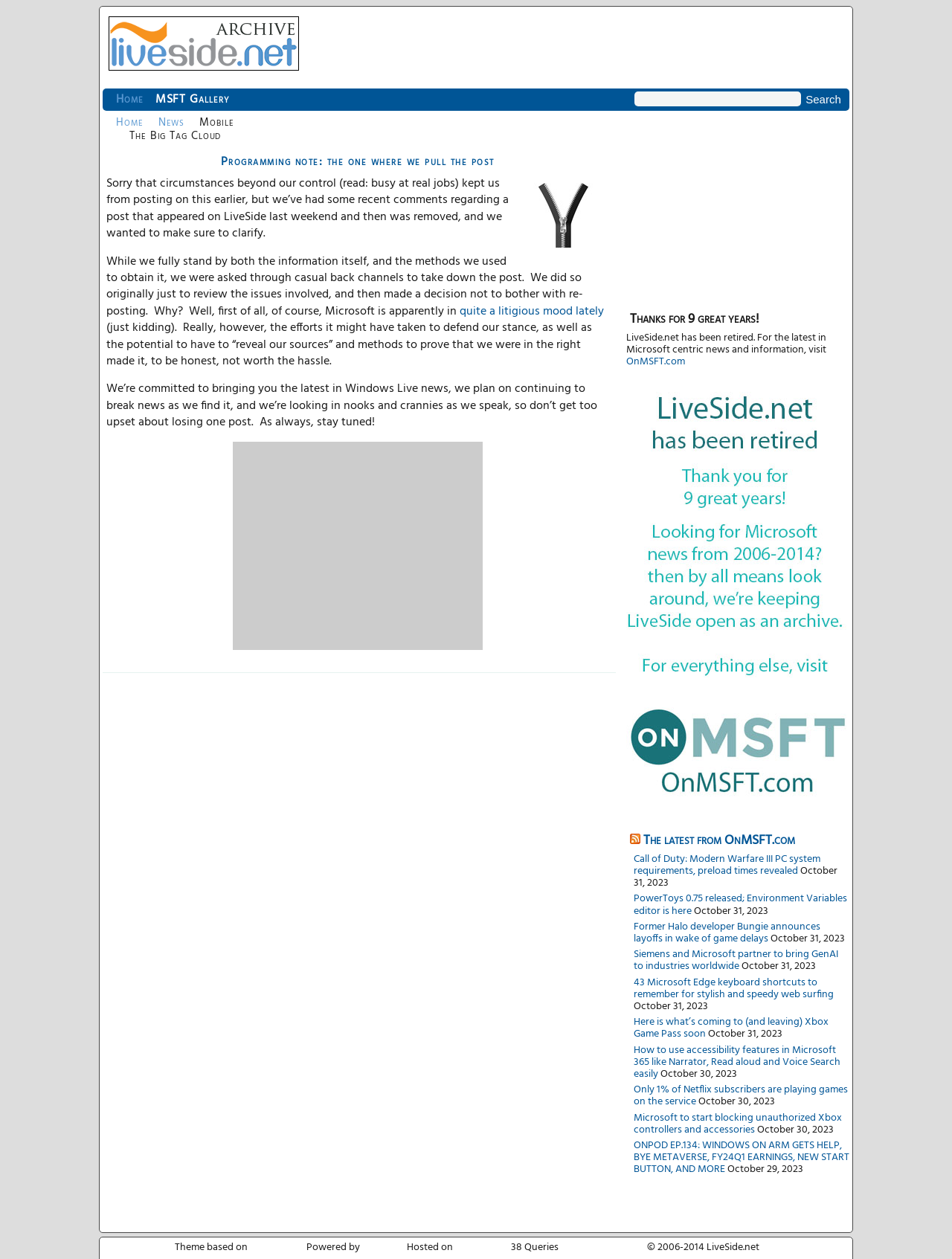What is the date of the last news article?
Based on the visual content, answer with a single word or a brief phrase.

October 29, 2023